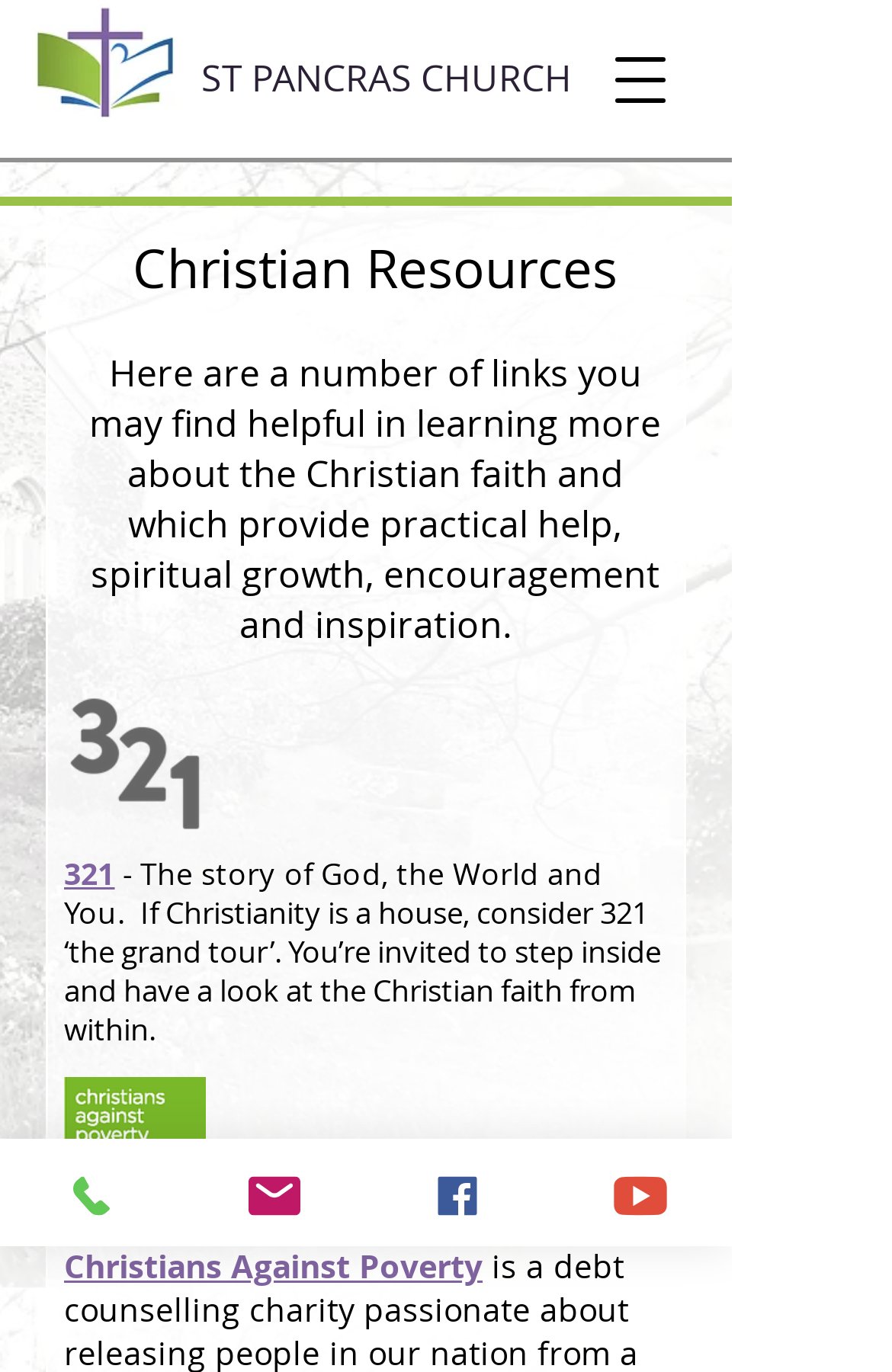Pinpoint the bounding box coordinates for the area that should be clicked to perform the following instruction: "Visit ST PANCRAS CHURCH website".

[0.226, 0.038, 0.641, 0.075]